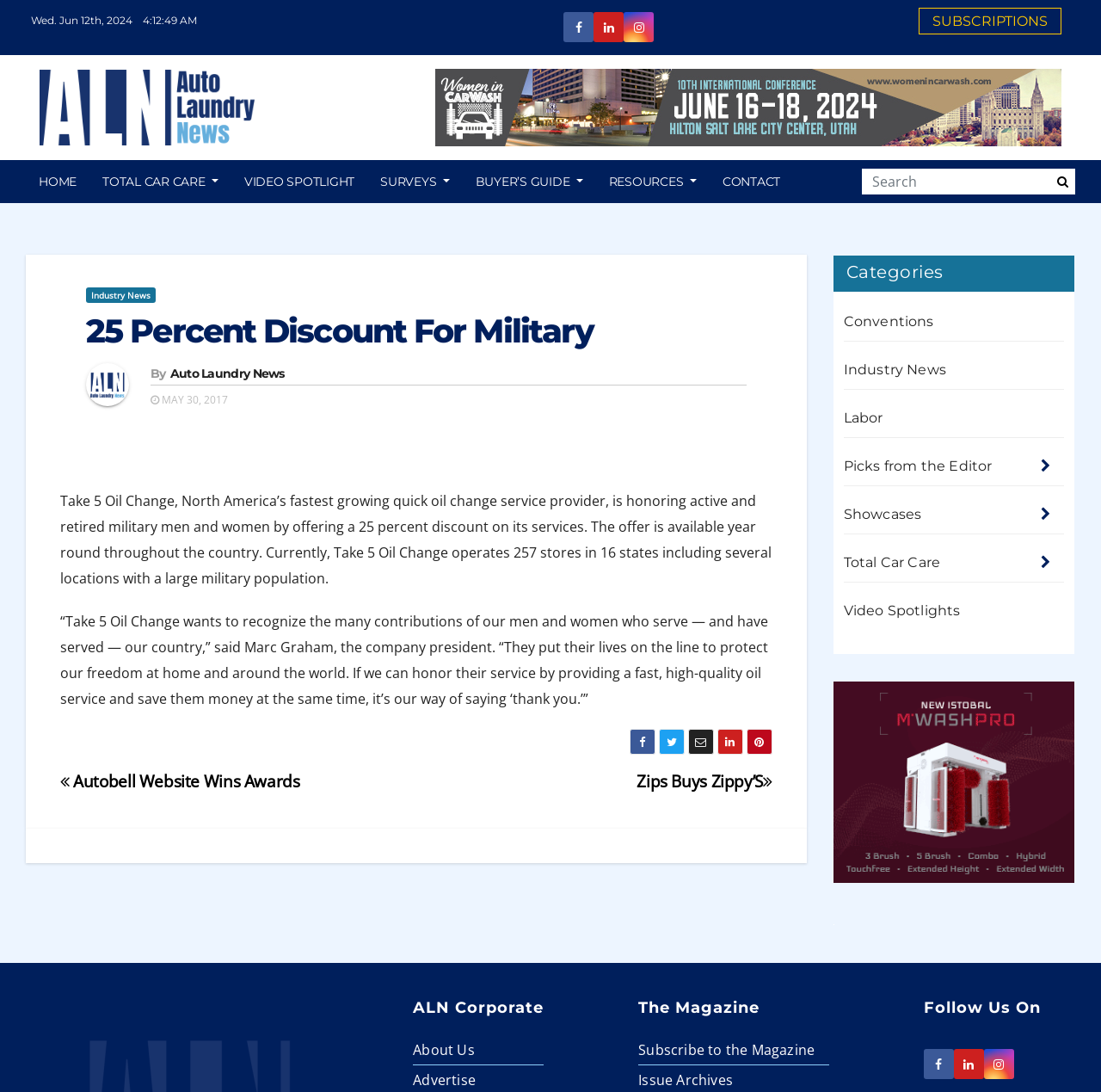Please determine the bounding box coordinates of the section I need to click to accomplish this instruction: "Read Industry News".

[0.078, 0.263, 0.141, 0.277]